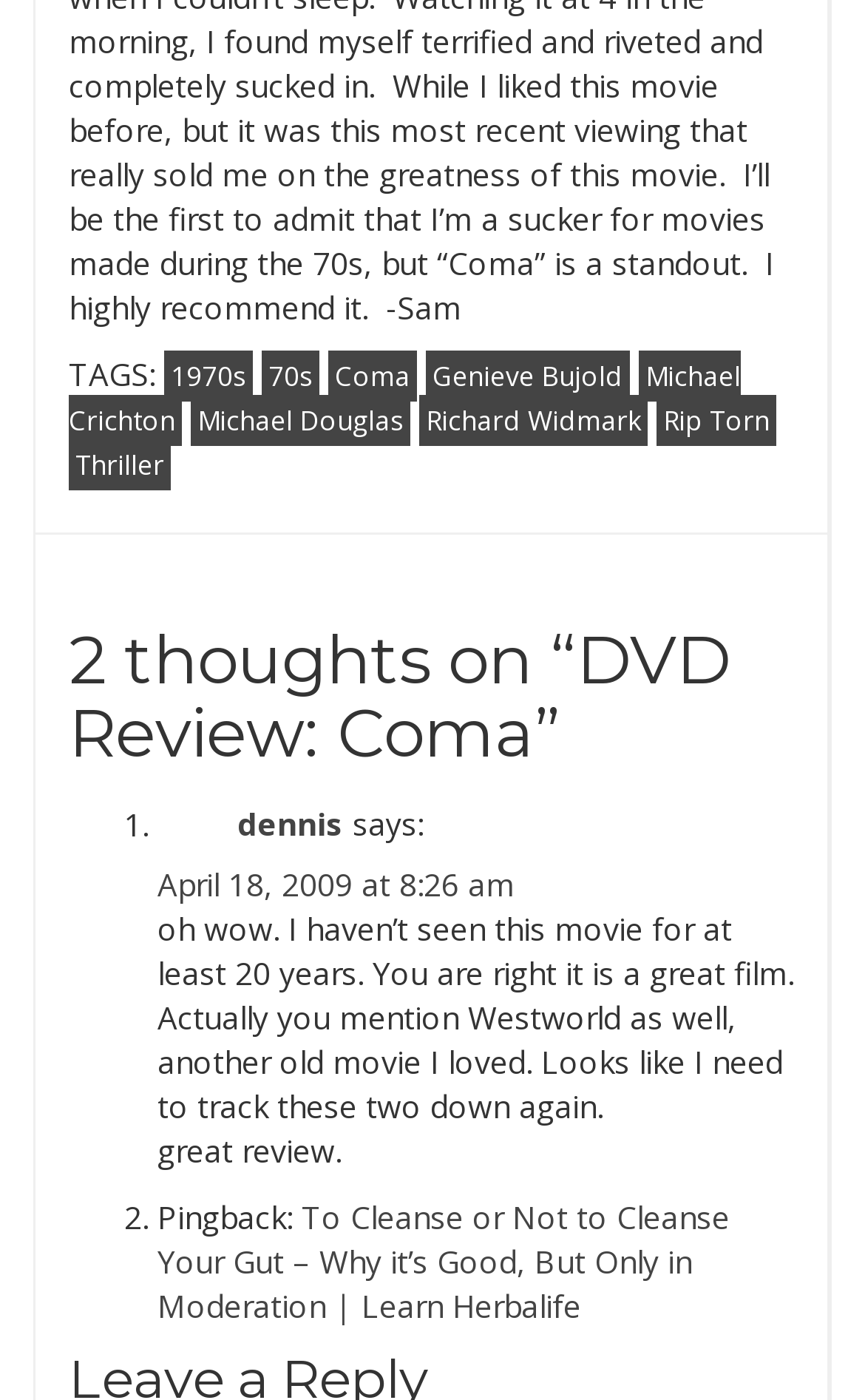How many links are in the footer?
Refer to the image and give a detailed response to the question.

I counted the number of link elements in the footer section, which are '1970s', '70s', 'Coma', 'Genieve Bujold', 'Michael Crichton', 'Michael Douglas', 'Richard Widmark', 'Rip Torn', and 'Thriller'.